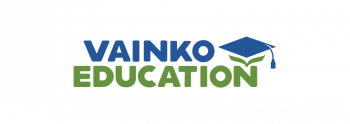Describe the image thoroughly, including all noticeable details.

This image features the logo of Vainko Education, a platform likely focused on educational resources. The logo is vibrant and engaging, with the word "Vainko" displayed prominently in blue, accompanied by a graduation cap icon, symbolizing education and academic achievement. Below it, the word "EDUCATION" is presented in a bold green font, reinforcing the theme of learning and growth. The overall design is sleek and modern, aiming to attract families and educators interested in enhancing children's education in a fun and engaging way.